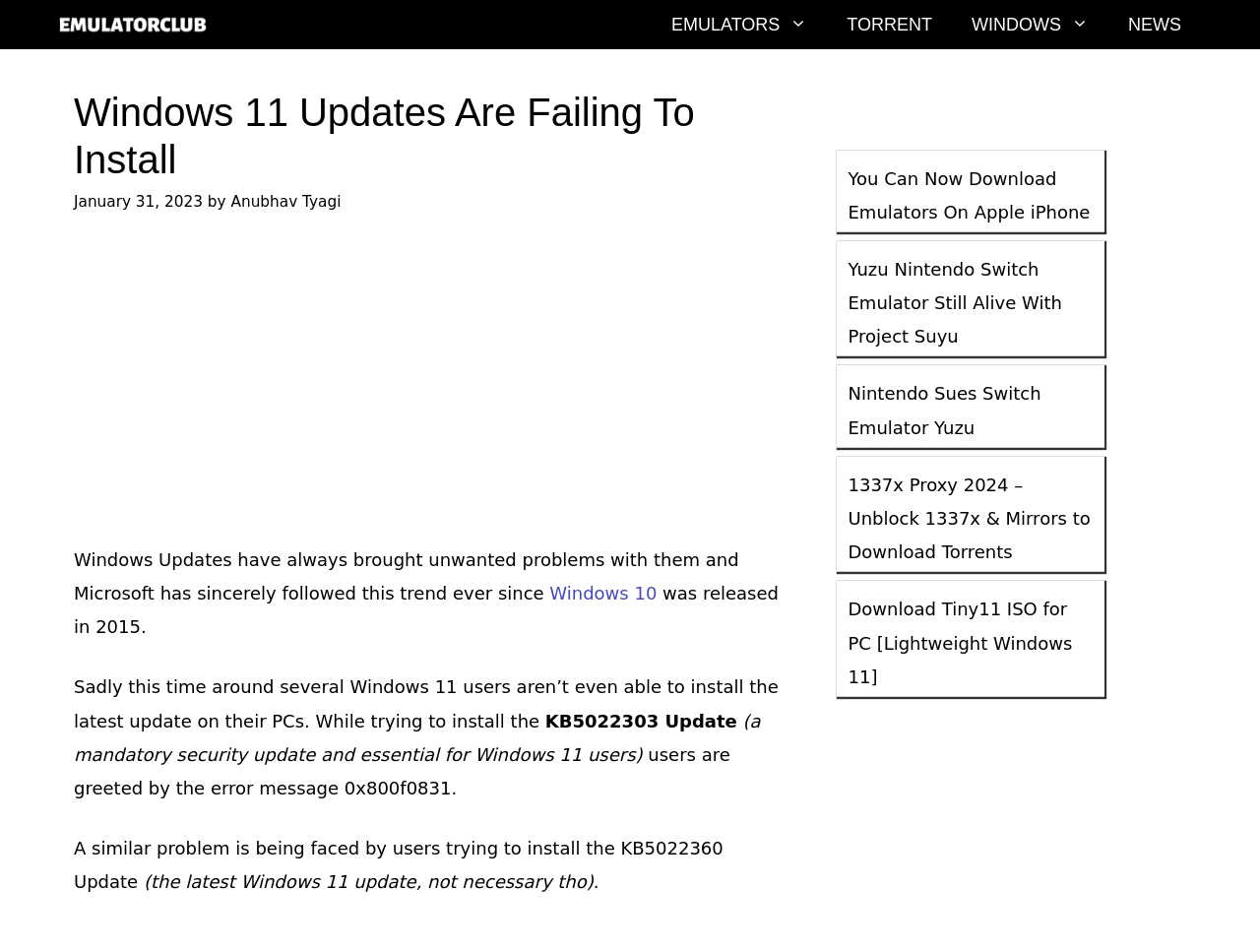Illustrate the webpage's structure and main components comprehensively.

The webpage is about Windows 11 updates failing to install, specifically the latest KB5022303 security update. At the top, there is a navigation bar with links to "EmulatorClub", "EMULATORS", "TORRENT", "WINDOWS", and "NEWS". Below the navigation bar, there is a header section with the title "Windows 11 Updates Are Failing To Install" and a timestamp "January 31, 2023". 

The main content of the webpage starts with a paragraph discussing how Windows updates have always brought problems and how Microsoft has followed this trend. The text then focuses on the issue of Windows 11 users being unable to install the latest update, citing the error message 0x800f0831. 

To the right of the main content, there are two columns of links to related news articles, including "You Can Now Download Emulators On Apple iPhone", "Yuzu Nintendo Switch Emulator Still Alive With Project Suyu", and "Download Tiny11 ISO for PC [Lightweight Windows 11]".